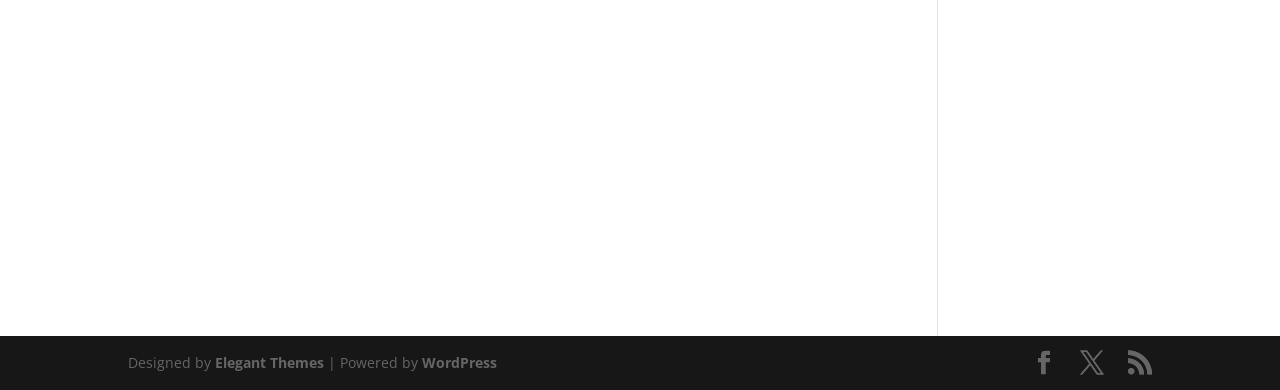Can you give a comprehensive explanation to the question given the content of the image?
What is the platform that powers the website?

I found that the platform that powers the website is WordPress, which is mentioned in the footer with a link to WordPress.